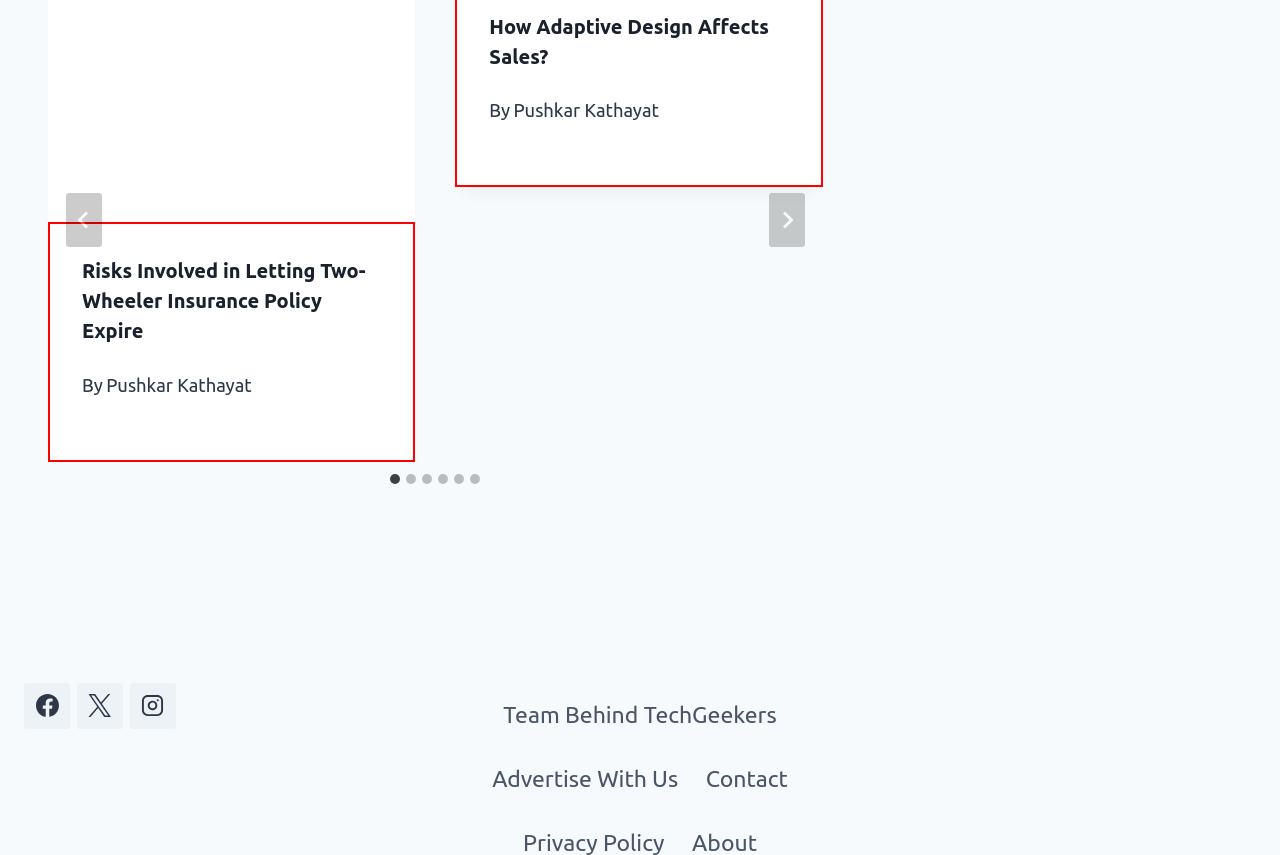From the given element description: "aria-label="Go to last slide"", find the bounding box for the UI element. Provide the coordinates as four float numbers between 0 and 1, in the order [left, top, right, bottom].

[0.052, 0.226, 0.08, 0.289]